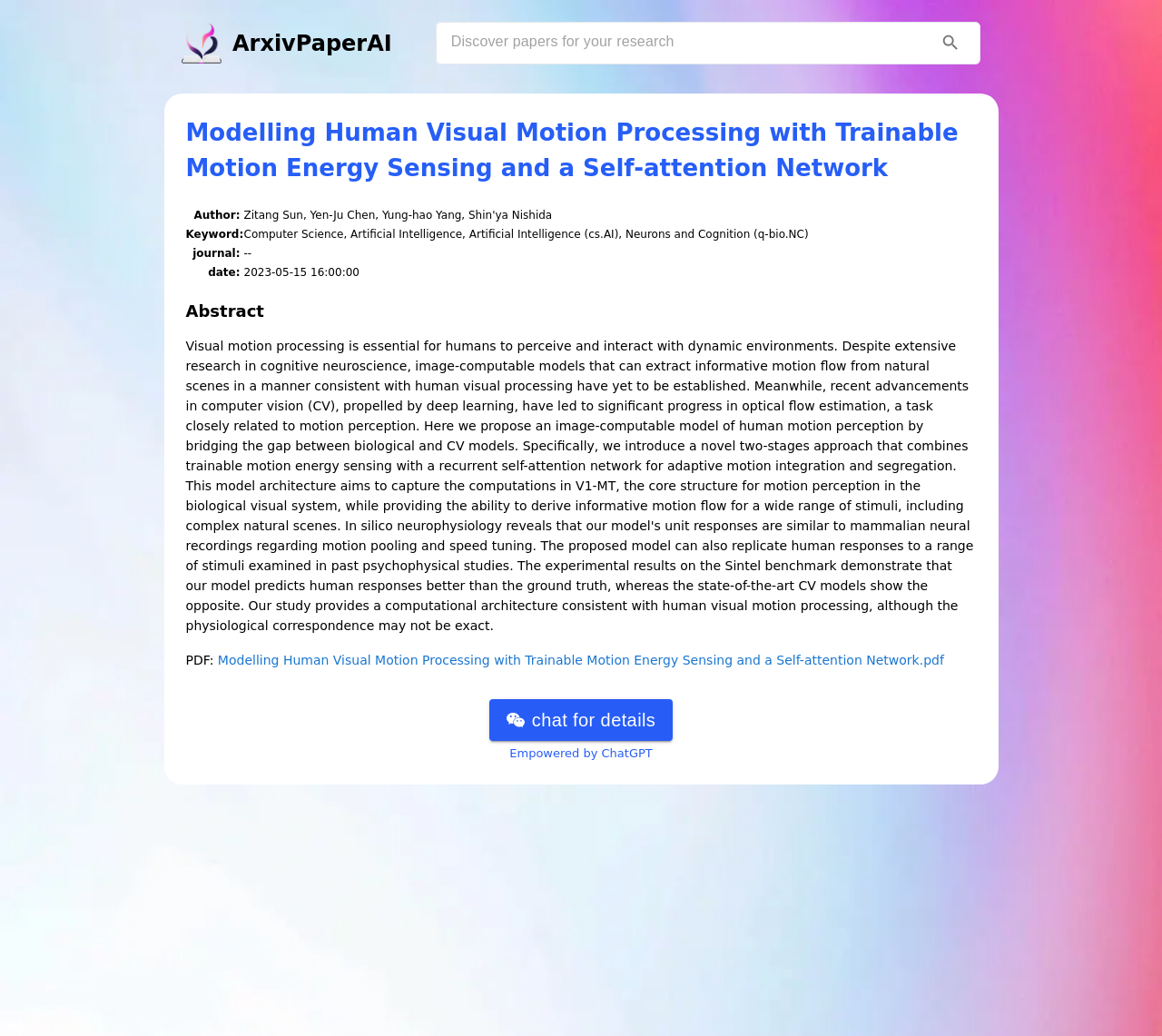Create an in-depth description of the webpage, covering main sections.

The webpage appears to be a research paper page, specifically focused on "Modelling Human Visual Motion Processing with Trainable Motion Energy Sensing and a Self-attention Network". 

At the top left corner, there is a logo of "ArxivPaperAI" accompanied by a link. Next to it, there is a search bar with a "search" button. 

Below the search bar, the title of the research paper is prominently displayed. 

On the left side, there are several lines of text providing metadata about the paper, including the authors, keywords, journal, and date. 

Further down, there is an "Abstract" section, followed by a figure. Below the figure, there is a link to download the paper in PDF format. 

On the right side, there is a button to initiate a WeChat chat for more details, accompanied by a WeChat logo. Above this button, there is a text stating that the page is "Empowered by ChatGPT".